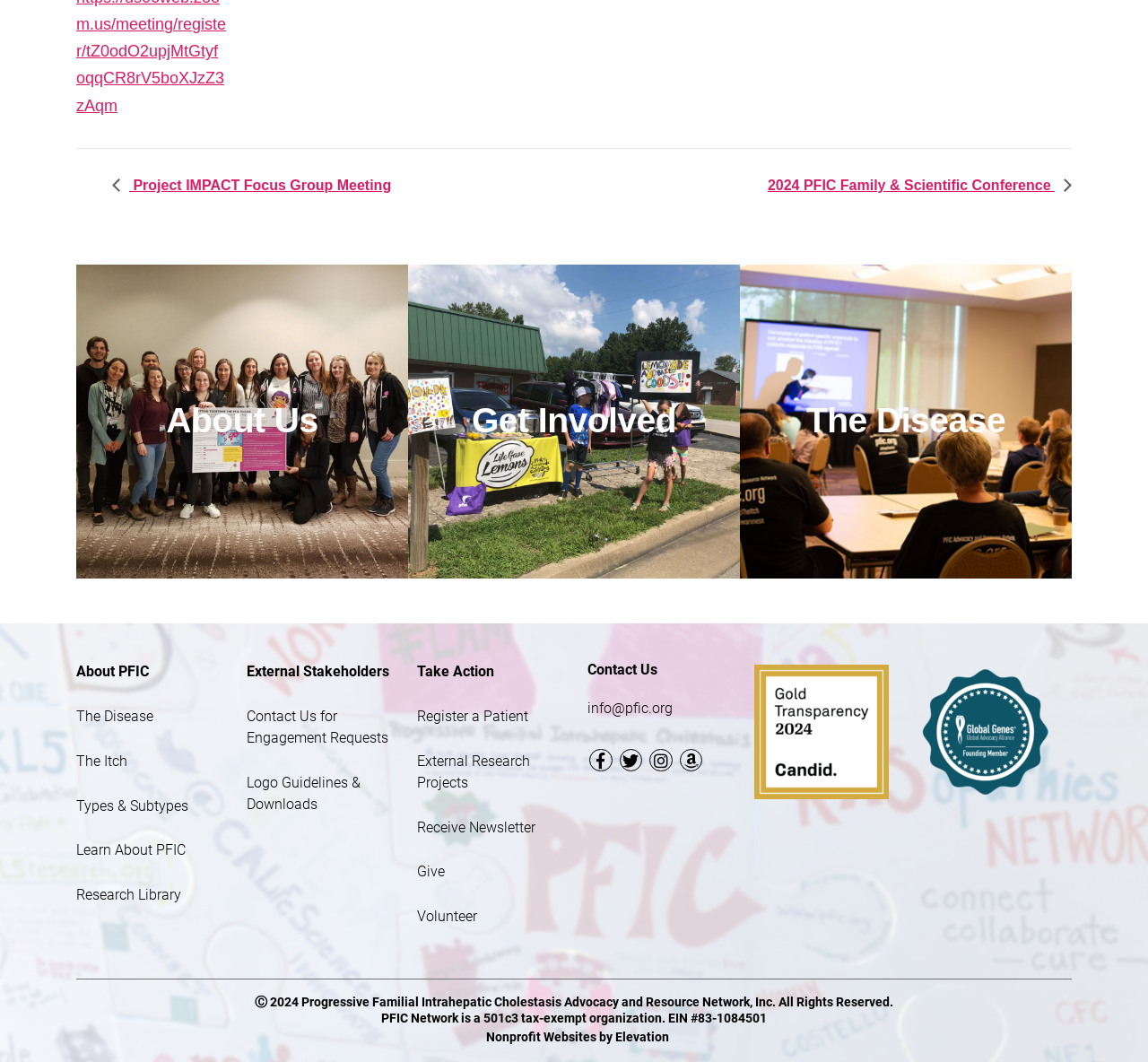Determine the bounding box coordinates of the clickable element to complete this instruction: "Contact Us for Engagement Requests". Provide the coordinates in the format of four float numbers between 0 and 1, [left, top, right, bottom].

[0.215, 0.666, 0.338, 0.703]